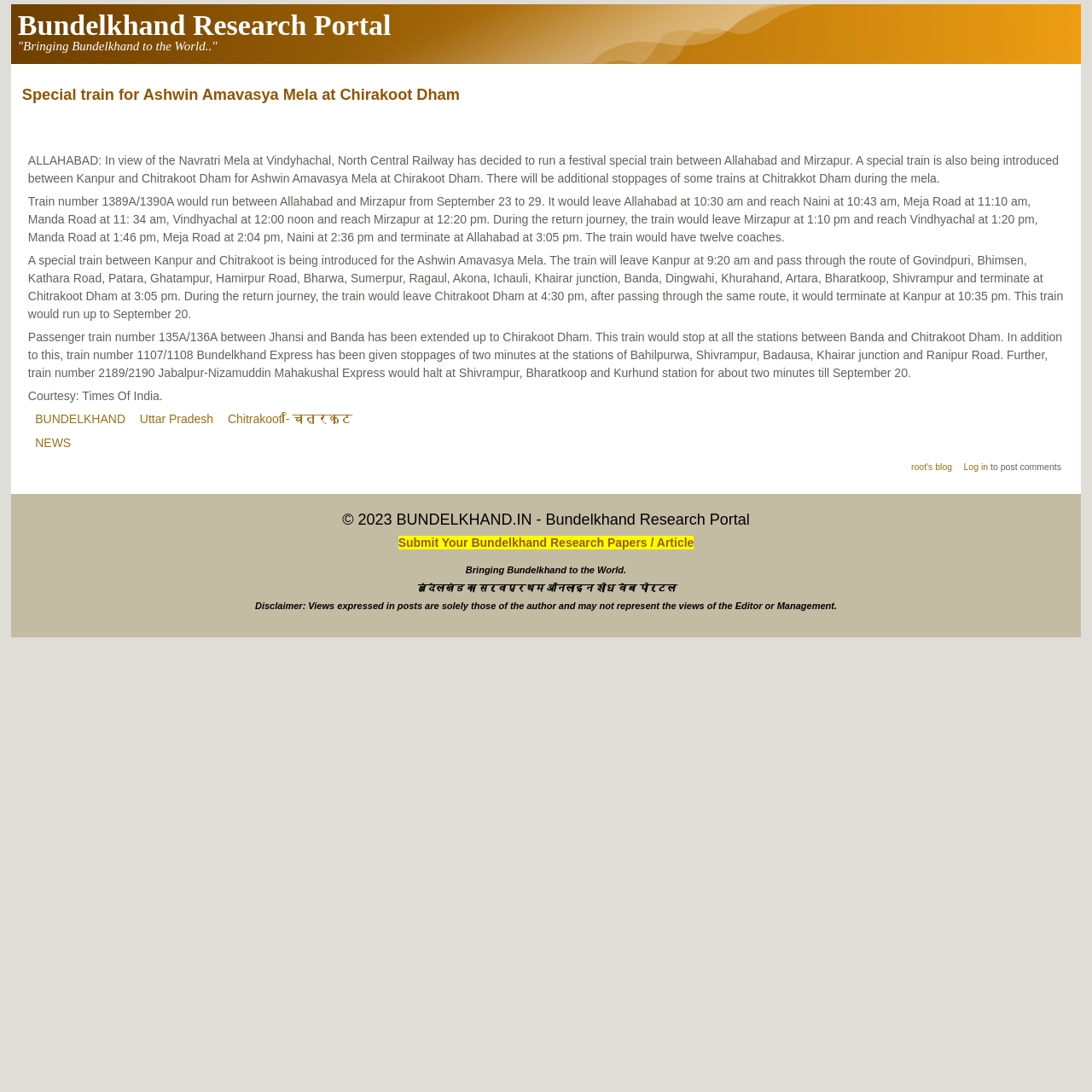Please identify and generate the text content of the webpage's main heading.

Special train for Ashwin Amavasya Mela at Chirakoot Dham